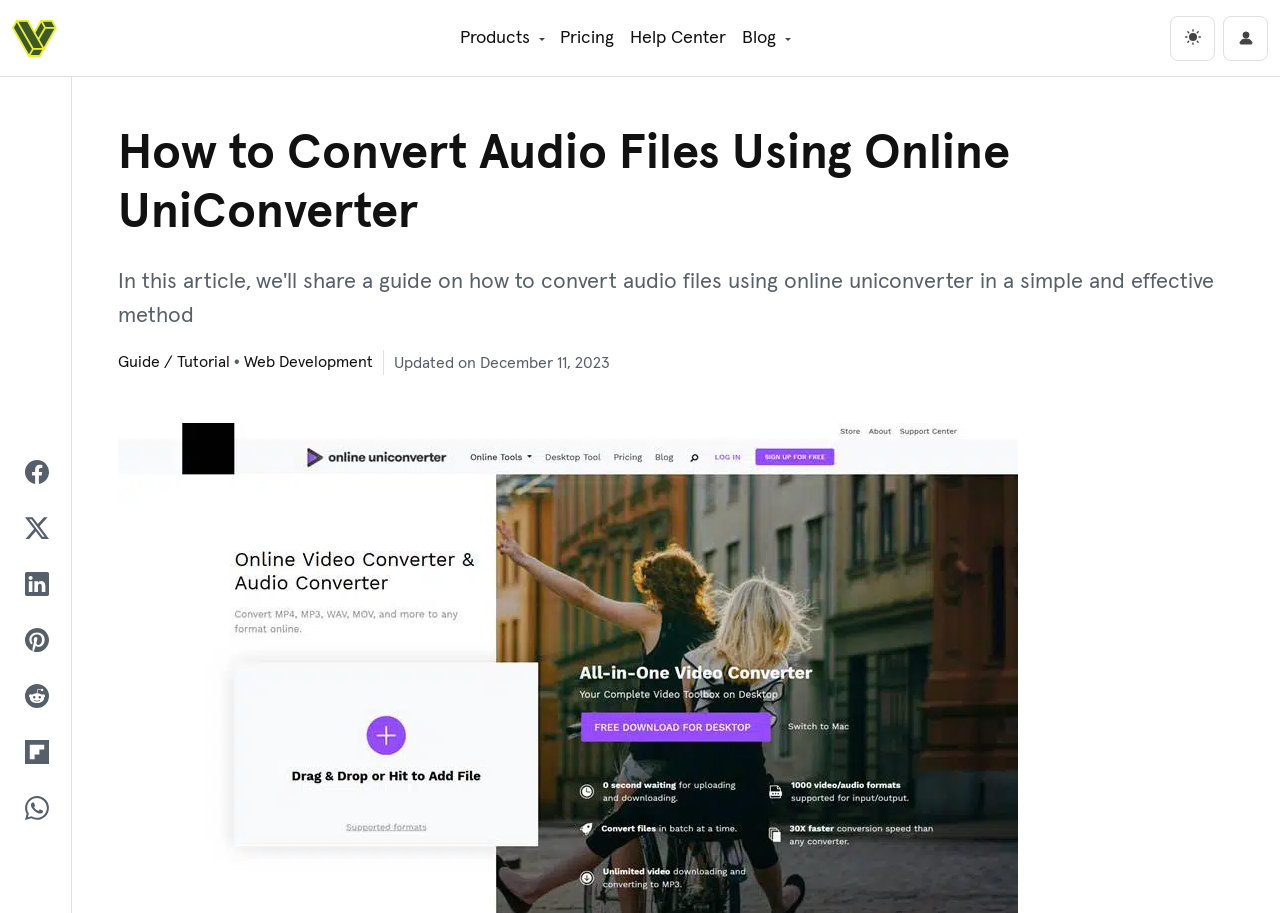Please extract the webpage's main title and generate its text content.

How to Convert Audio Files Using Online UniConverter